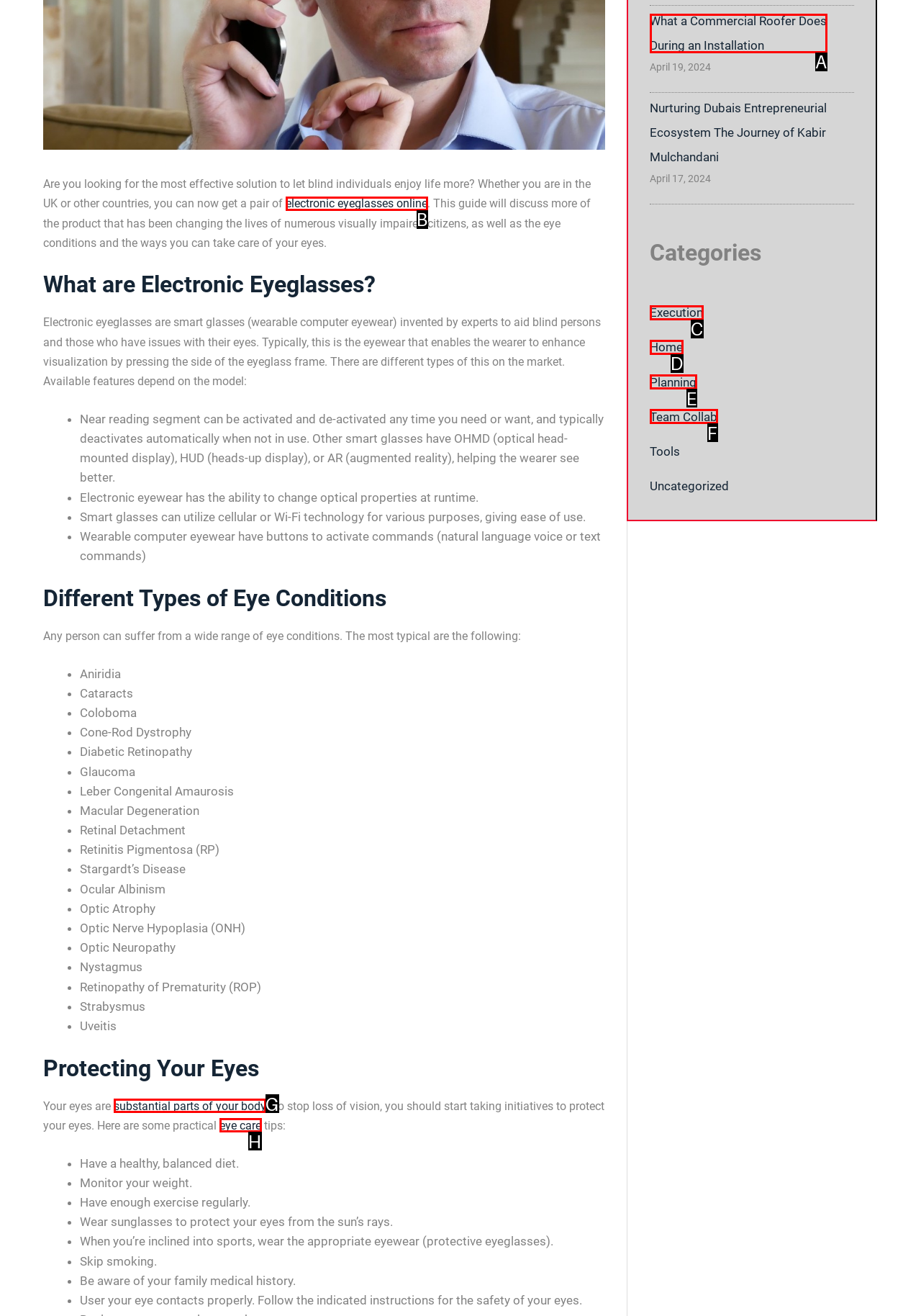Select the letter of the option that corresponds to: electronic eyeglasses online
Provide the letter from the given options.

B